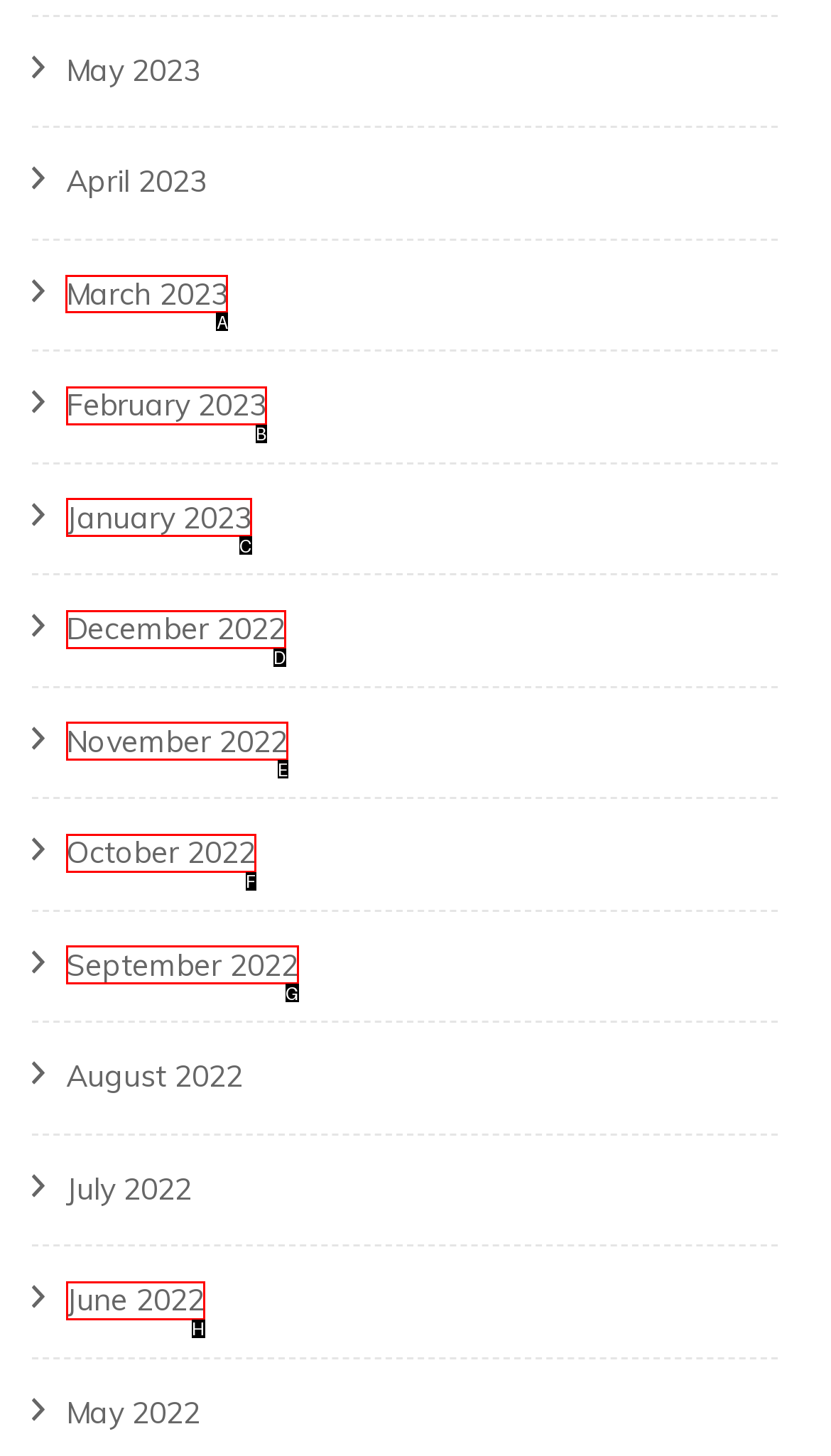Which UI element should be clicked to perform the following task: view March 2023? Answer with the corresponding letter from the choices.

A